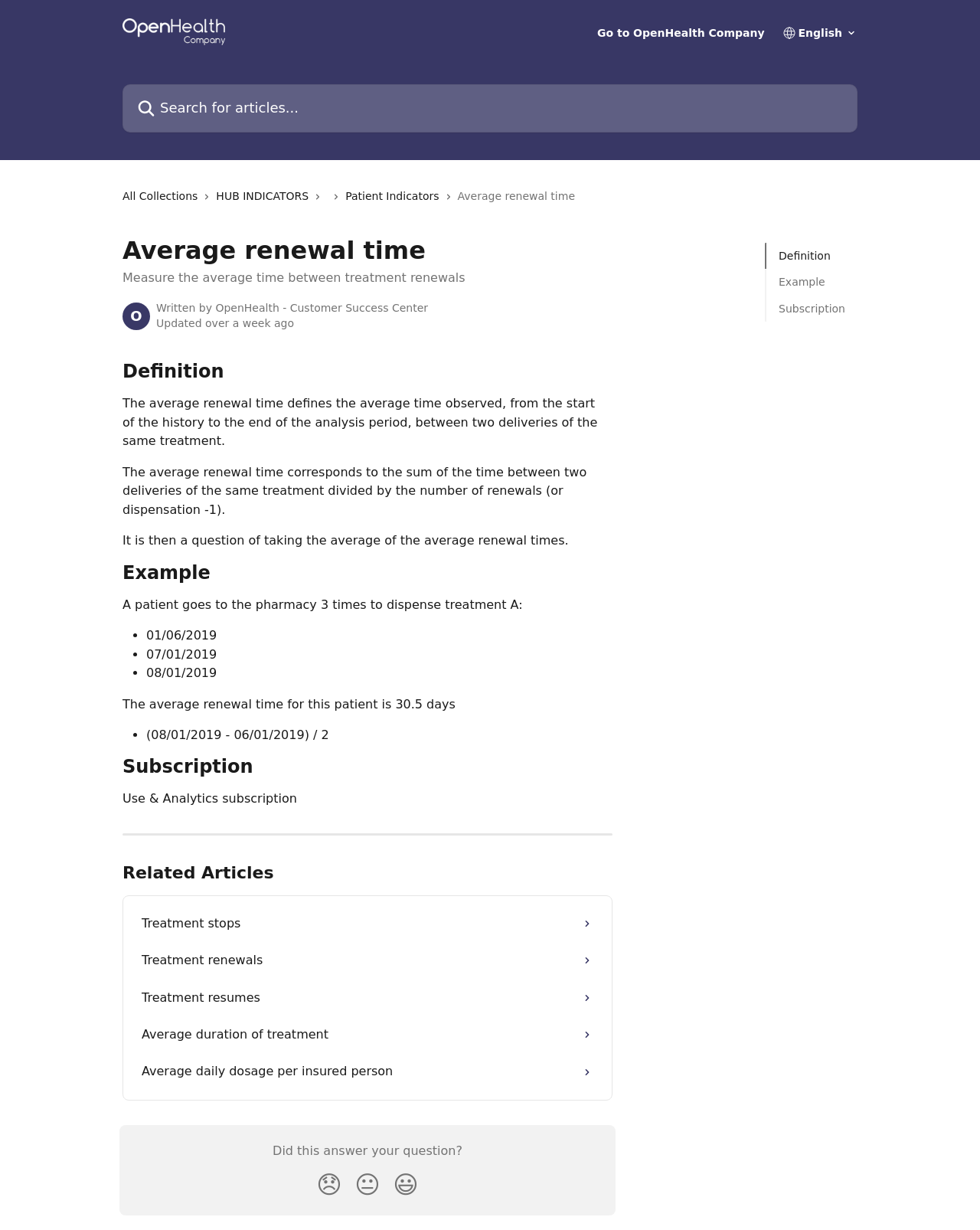Please examine the image and answer the question with a detailed explanation:
What is the average renewal time?

The average renewal time is calculated as the sum of the time between two deliveries of the same treatment divided by the number of renewals. In the example given, the patient goes to the pharmacy 3 times to dispense treatment A, and the average renewal time is 30.5 days.